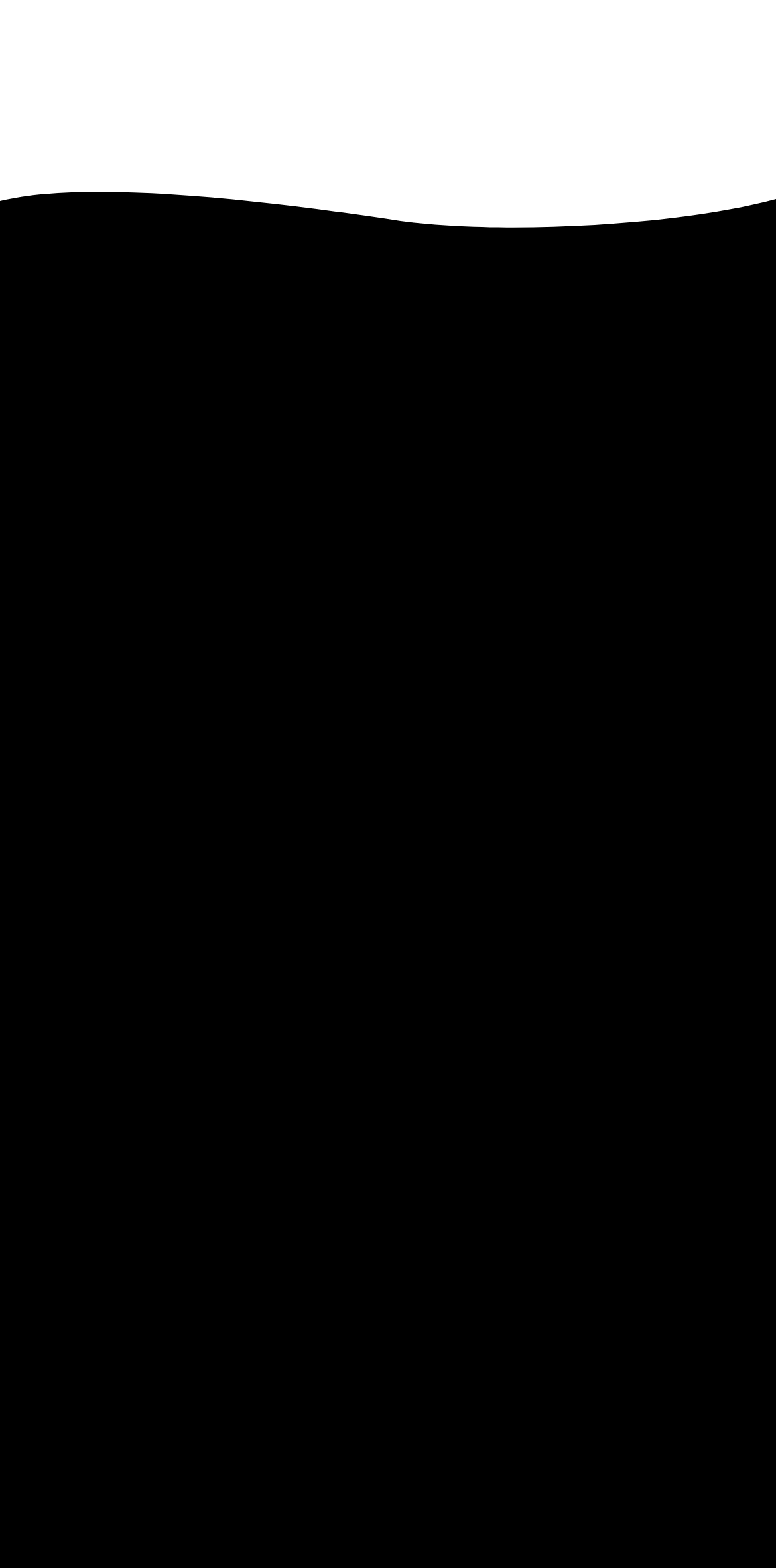What is the company name?
Please provide a single word or phrase as the answer based on the screenshot.

Leviev Diamonds